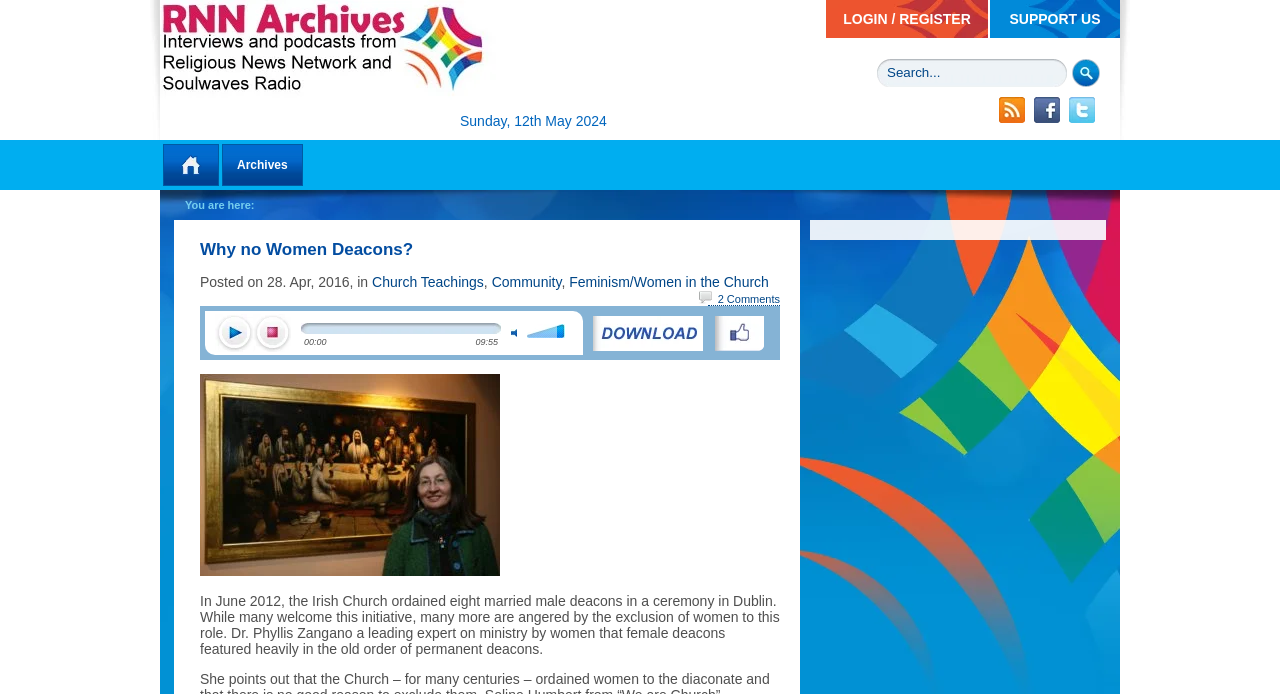Show the bounding box coordinates of the region that should be clicked to follow the instruction: "Login or register."

[0.645, 0.0, 0.772, 0.055]